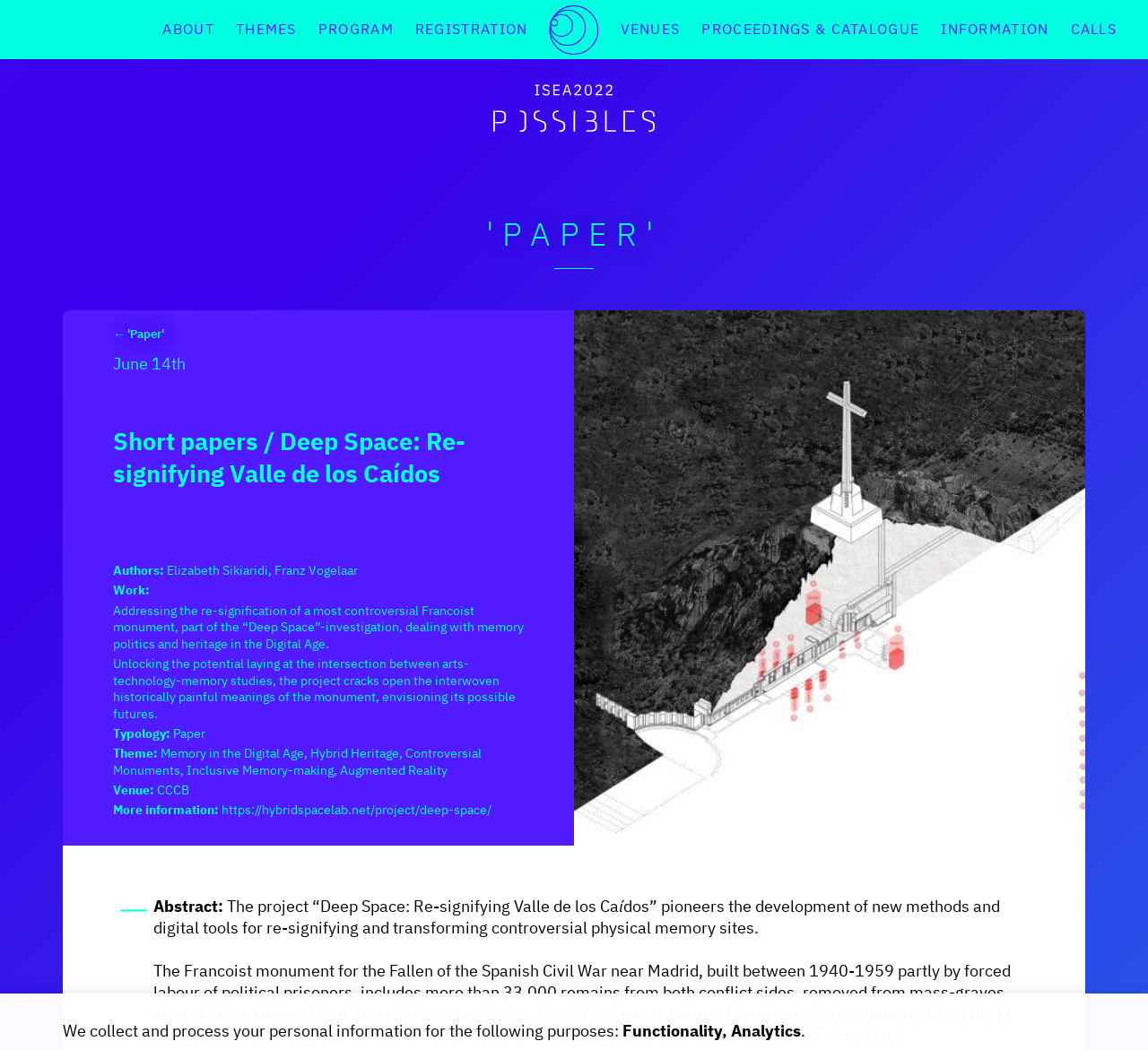Identify the bounding box for the UI element described as: "Isea 2022 - Possibles". The coordinates should be four float numbers between 0 and 1, i.e., [left, top, right, bottom].

[0.43, 0.08, 0.57, 0.126]